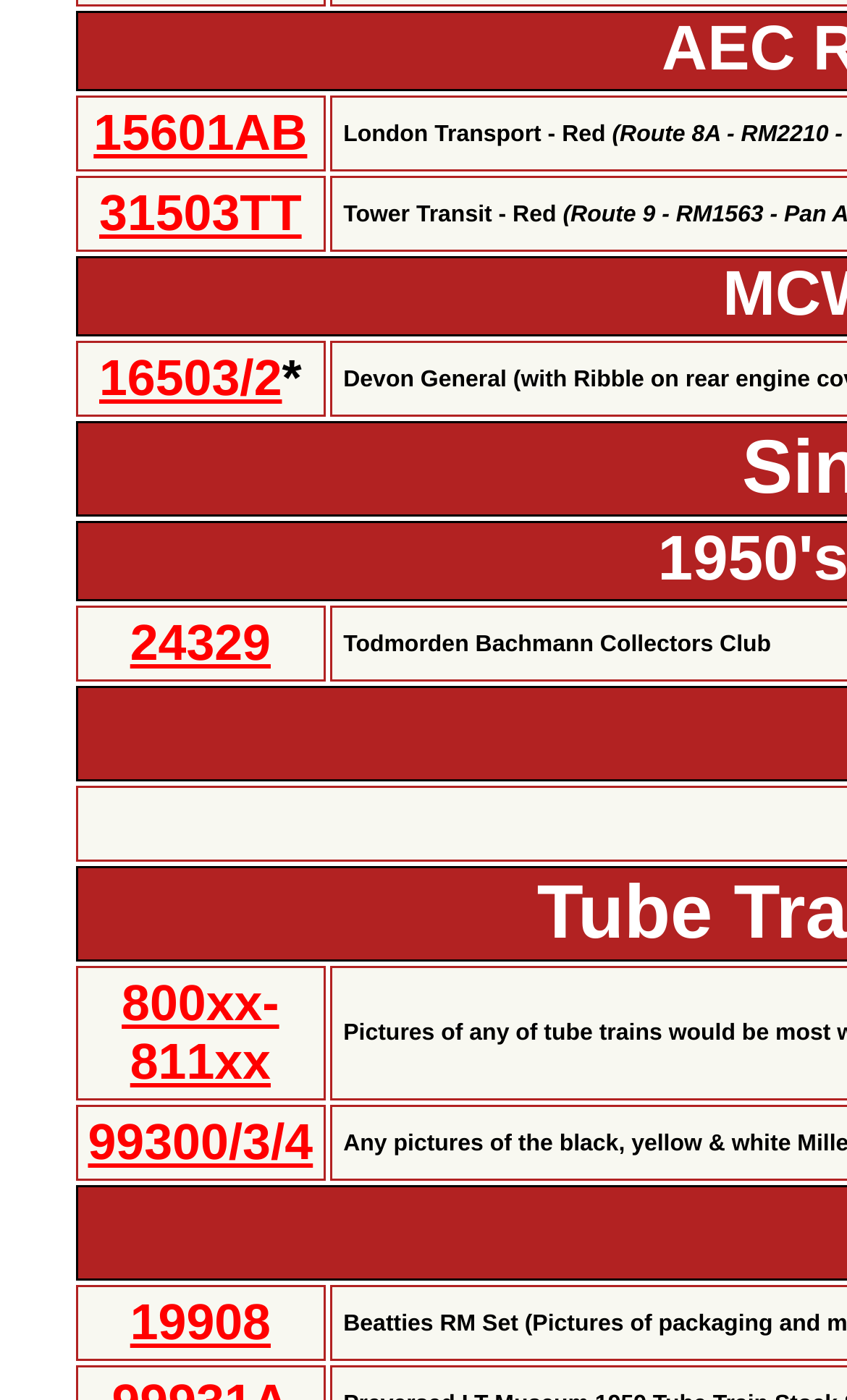Please find the bounding box for the UI component described as follows: "15601AB".

[0.11, 0.075, 0.363, 0.115]